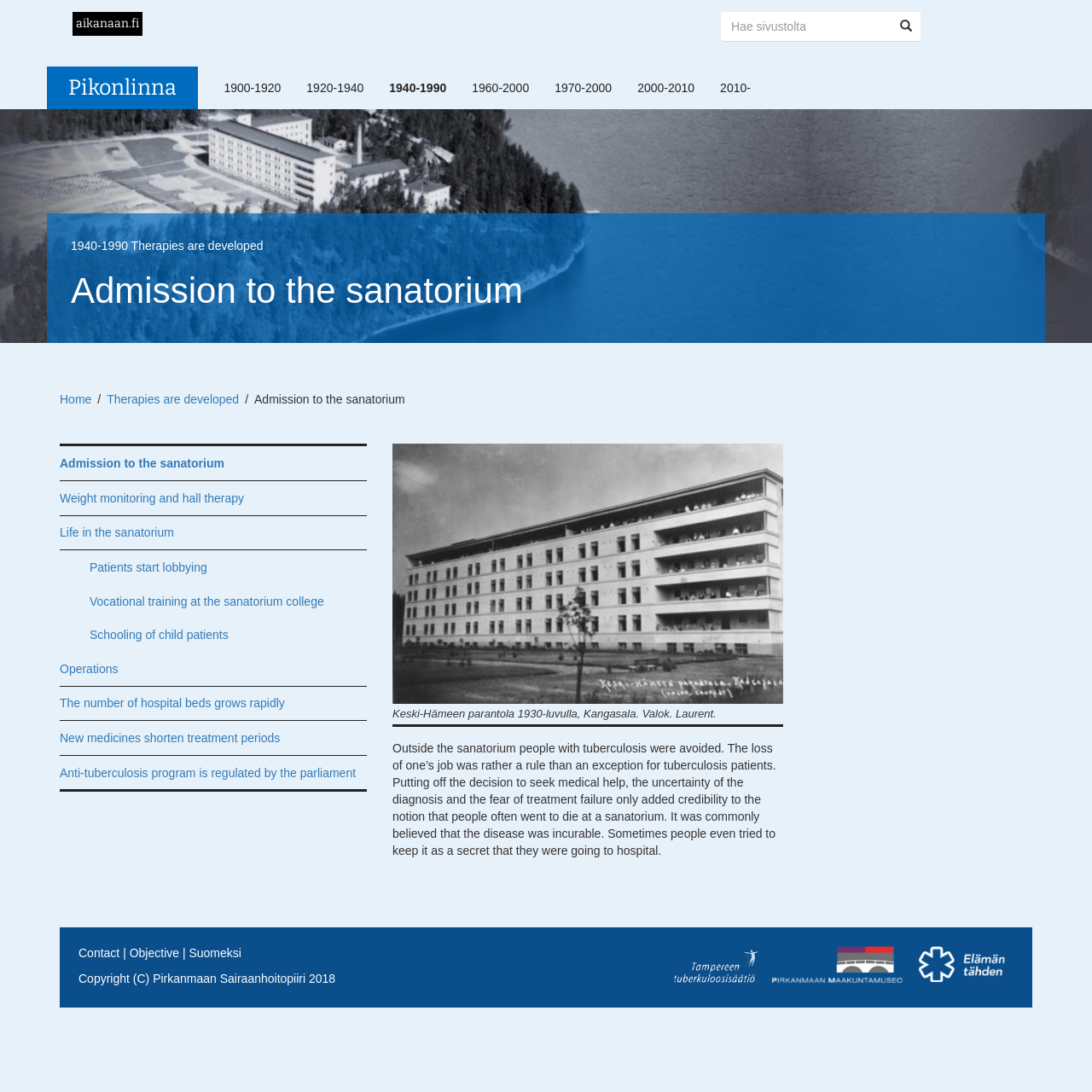Locate the bounding box coordinates of the element to click to perform the following action: 'Go to Pikonlinna'. The coordinates should be given as four float values between 0 and 1, in the form of [left, top, right, bottom].

[0.043, 0.061, 0.182, 0.1]